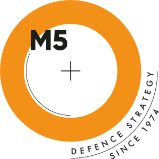When did M5 Dergi start?
Look at the screenshot and respond with a single word or phrase.

1974